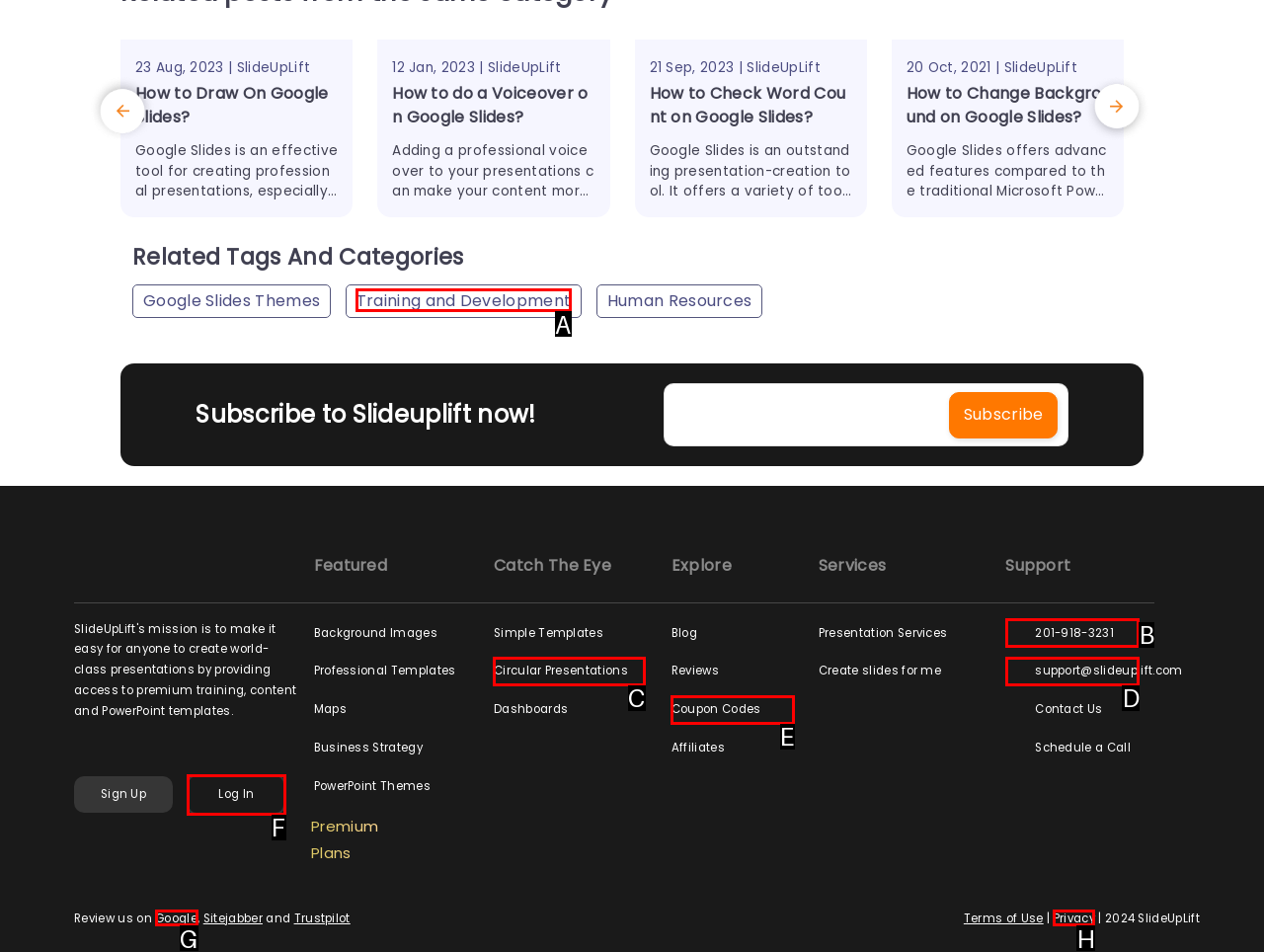Identify the letter of the correct UI element to fulfill the task: Click on the 'Post Comment' button from the given options in the screenshot.

None